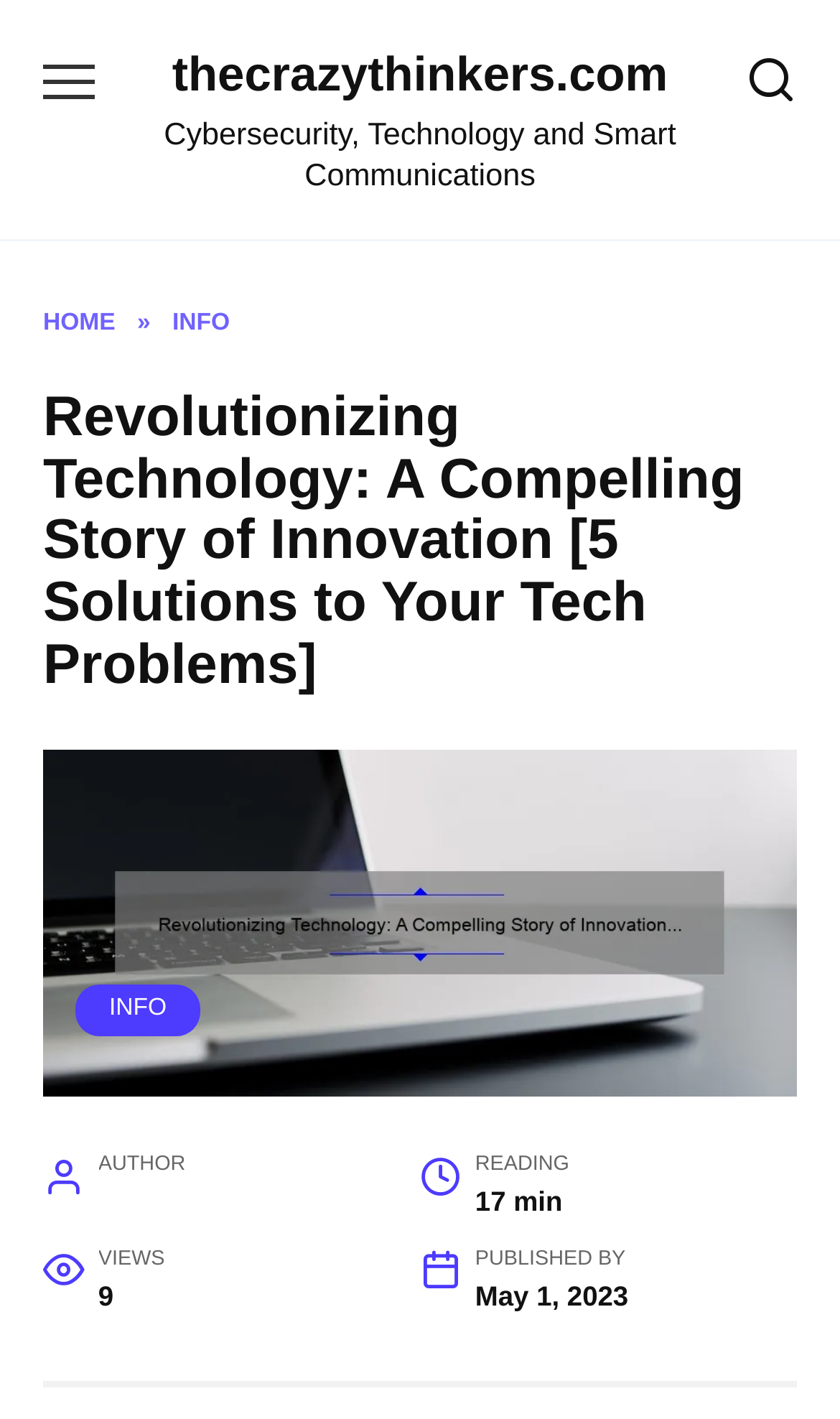Identify the bounding box for the element characterized by the following description: "info".

[0.13, 0.702, 0.198, 0.72]